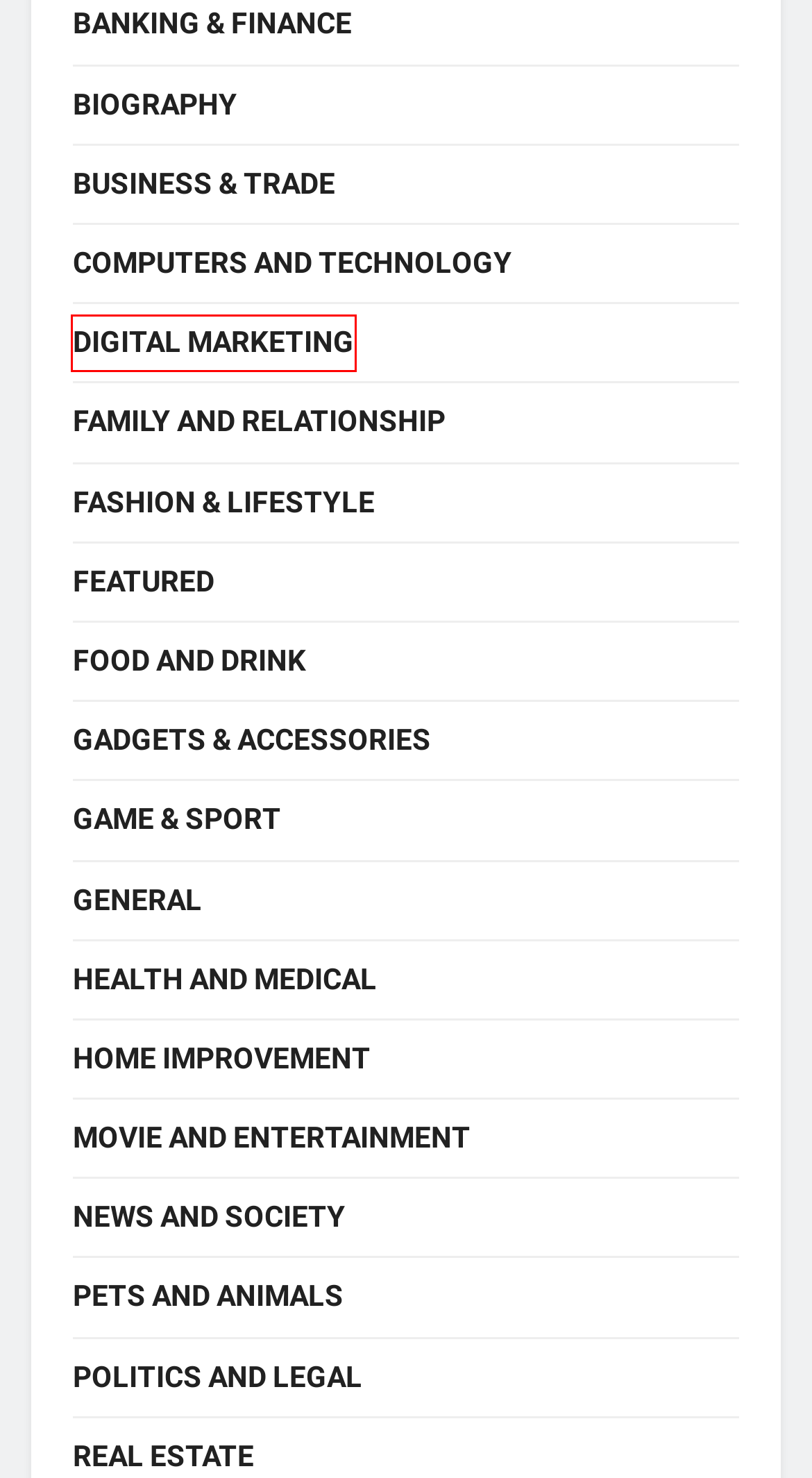Given a webpage screenshot with a red bounding box around a UI element, choose the webpage description that best matches the new webpage after clicking the element within the bounding box. Here are the candidates:
A. Biography Archives - Articles Golf
B. Digital Marketing - Articles Golf
C. Computers and Technology - Articles Golf
D. Gadgets & Accessories - Articles Golf
E. Family and Relationship - Articles Golf
F. General - Articles Golf
G. Game & Sport - Articles Golf
H. Politics and Legal - Articles Golf

B